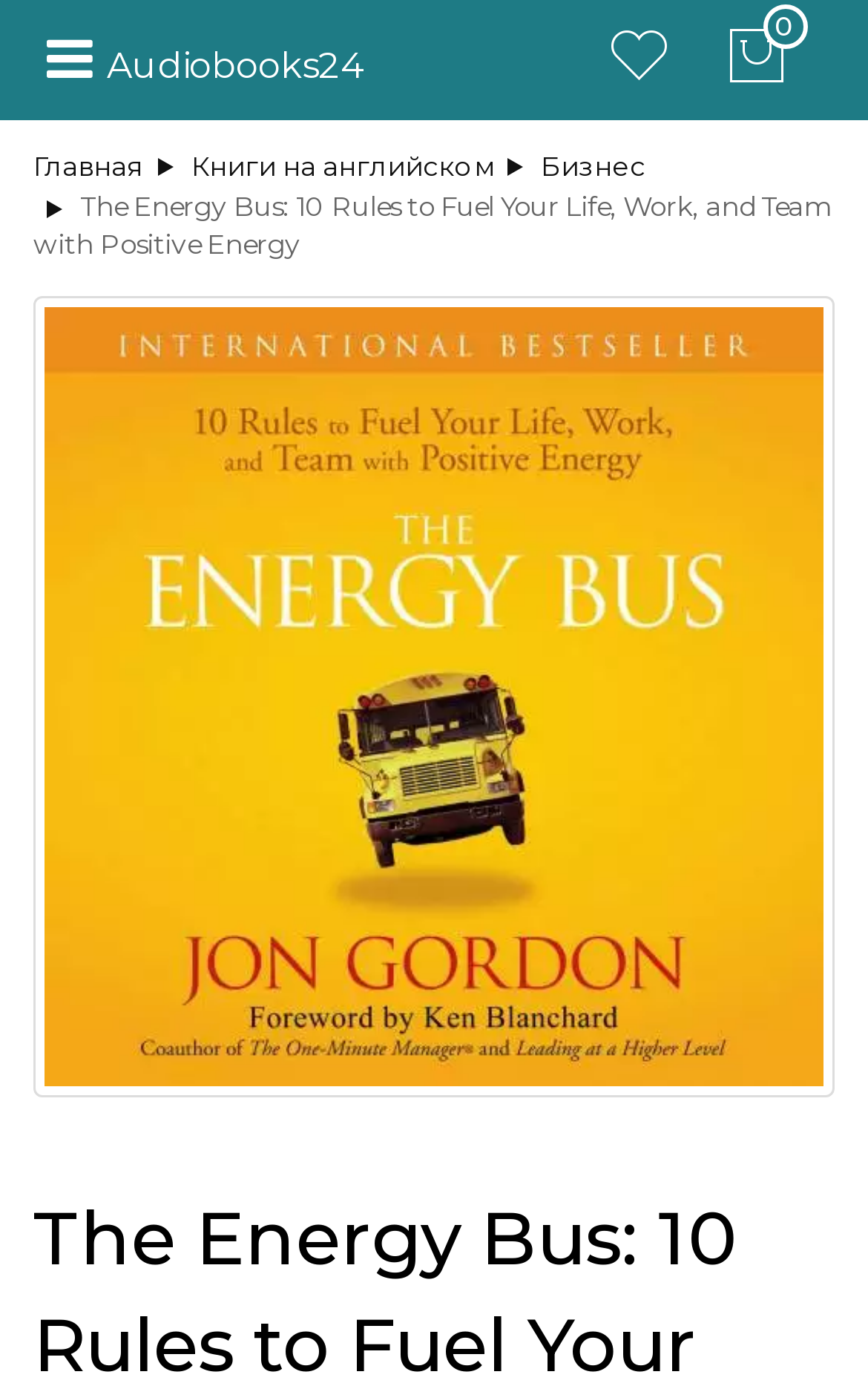Construct a comprehensive description capturing every detail on the webpage.

The webpage appears to be a book description page, specifically for "The Energy Bus: 10 Rules to Fuel Your Life, Work, and Team with Positive Energy". At the top left, there is a button and a link to "Audiobooks24". To the right of these elements, there is a link with an icon, represented by the Unicode character '\ue642'. 

Near the top right corner, there is a small text "0". Below the top elements, there are three links: "Главная" (Russian for "Main" or "Home"), "Книги на английском" (Russian for "Books in English"), and "Бизнес" (Russian for "Business"). 

The main title of the book, "The Energy Bus: 10 Rules to Fuel Your Life, Work, and Team with Positive Energy", is displayed prominently in the middle of the page. Below the title, there is a large link that occupies most of the page, which is likely a call-to-action to purchase or access the book. This link contains an image with the same title as the book, which takes up most of the page's width.